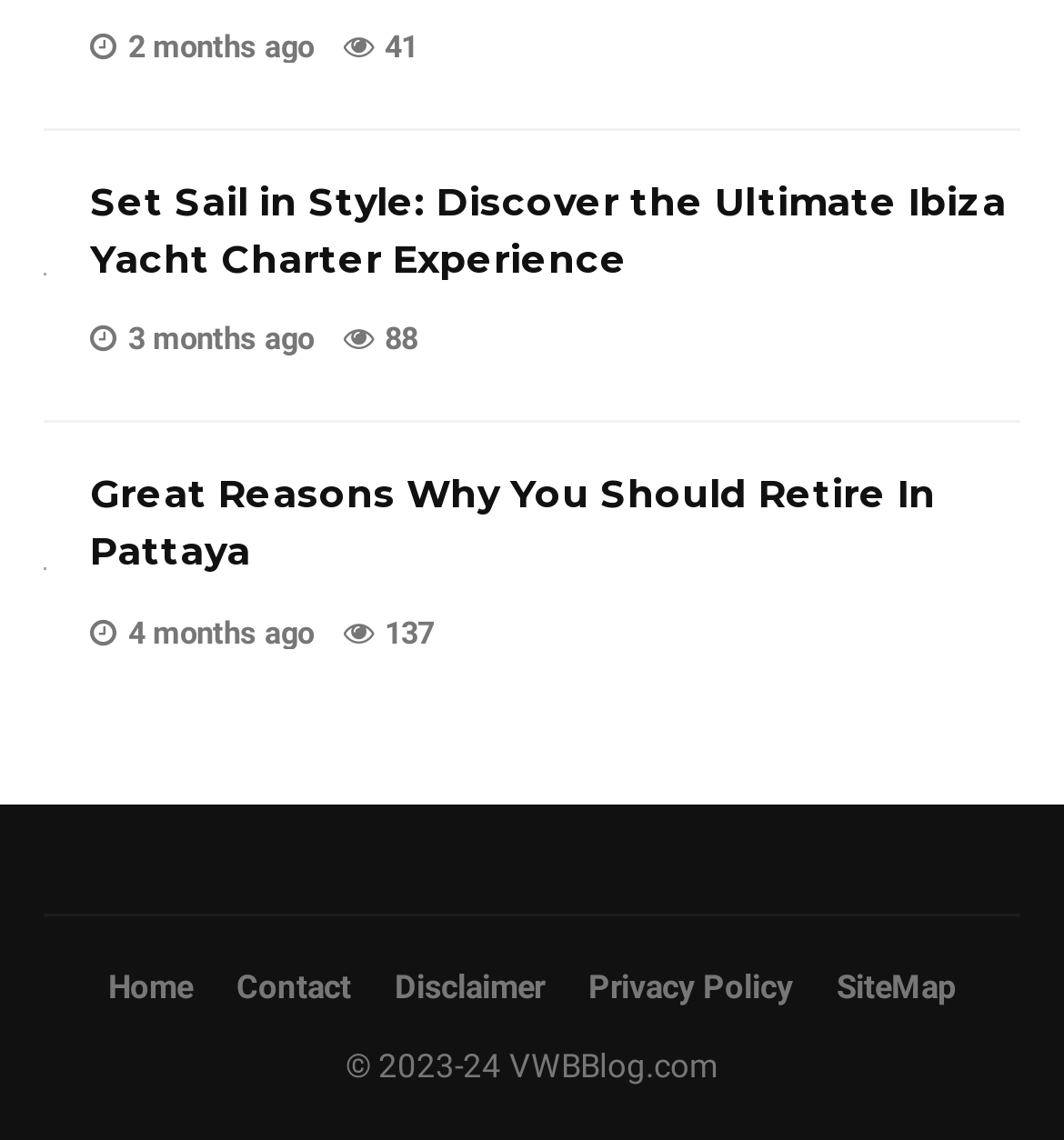How many comments does the first article have?
Please provide a comprehensive answer based on the contents of the image.

The first article has a StaticText element '88' which likely represents the number of comments on the article.